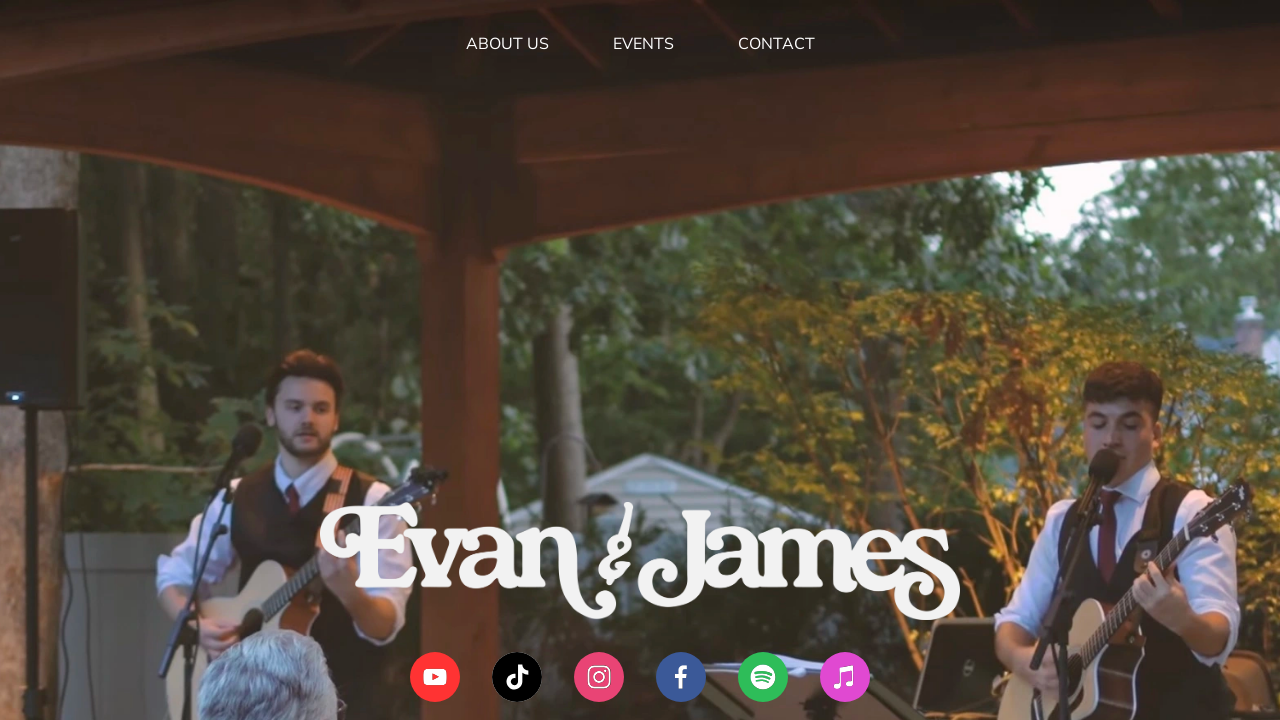Could you specify the bounding box coordinates for the clickable section to complete the following instruction: "click ABOUT US"?

[0.364, 0.044, 0.429, 0.078]